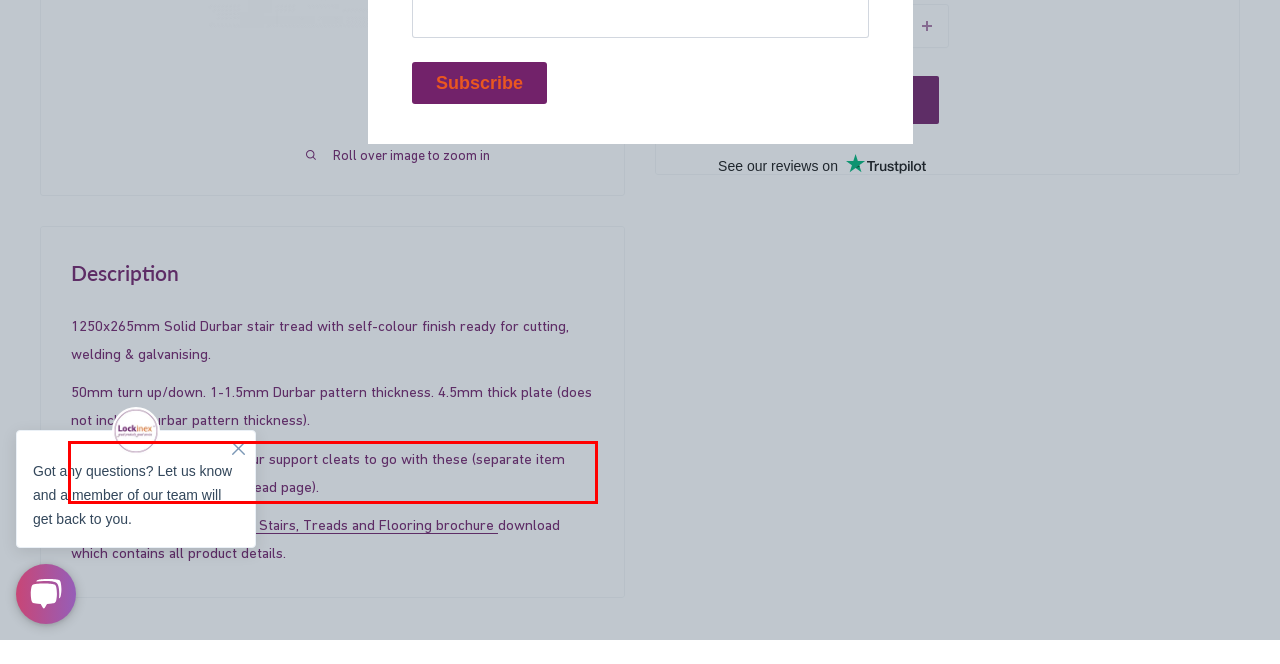Please identify and extract the text content from the UI element encased in a red bounding box on the provided webpage screenshot.

We also supply the self-colour support cleats to go with these (separate item viewable on the main stair tread page).